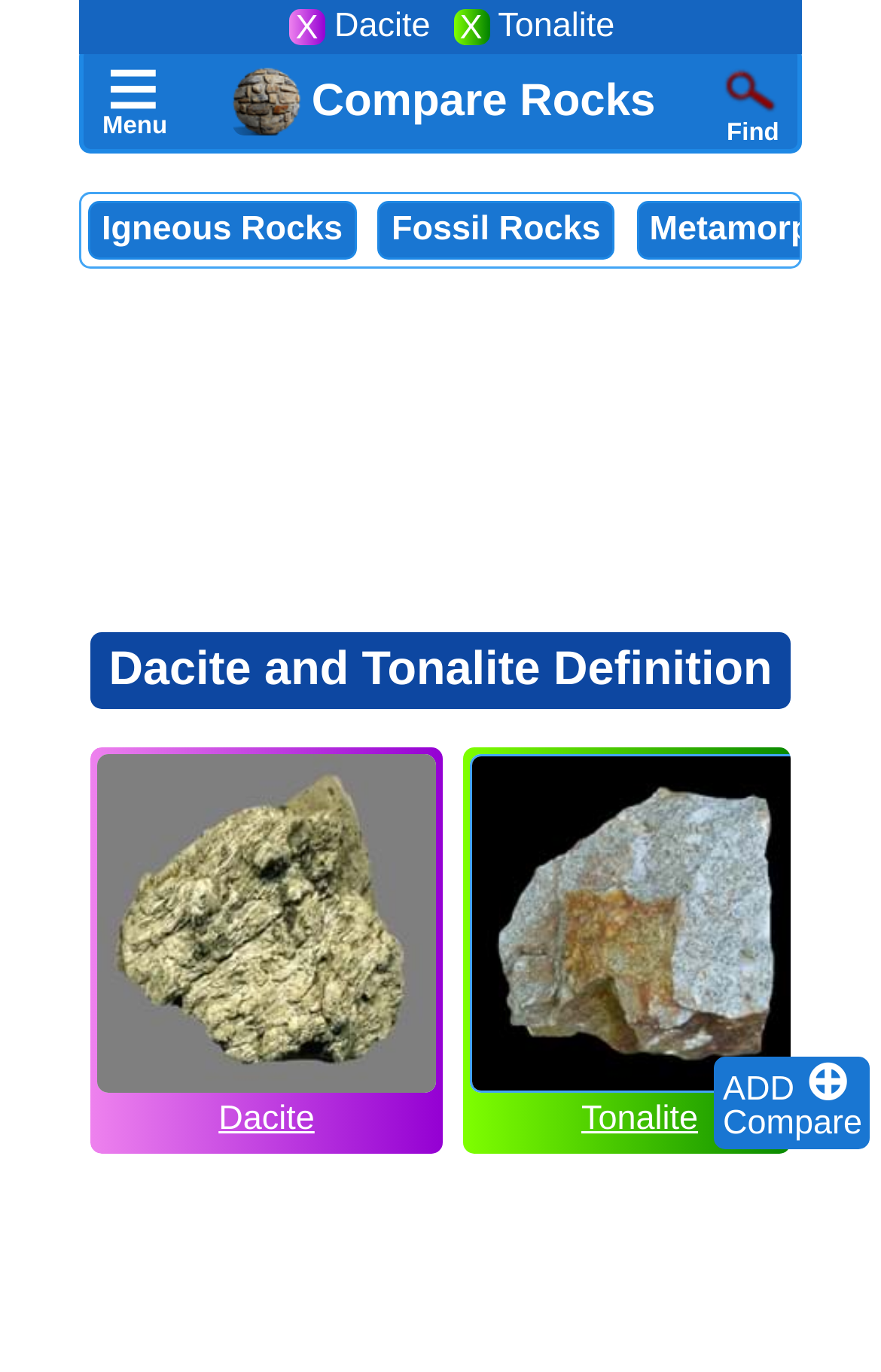Please identify the coordinates of the bounding box that should be clicked to fulfill this instruction: "Compare rocks".

[0.821, 0.805, 0.979, 0.833]